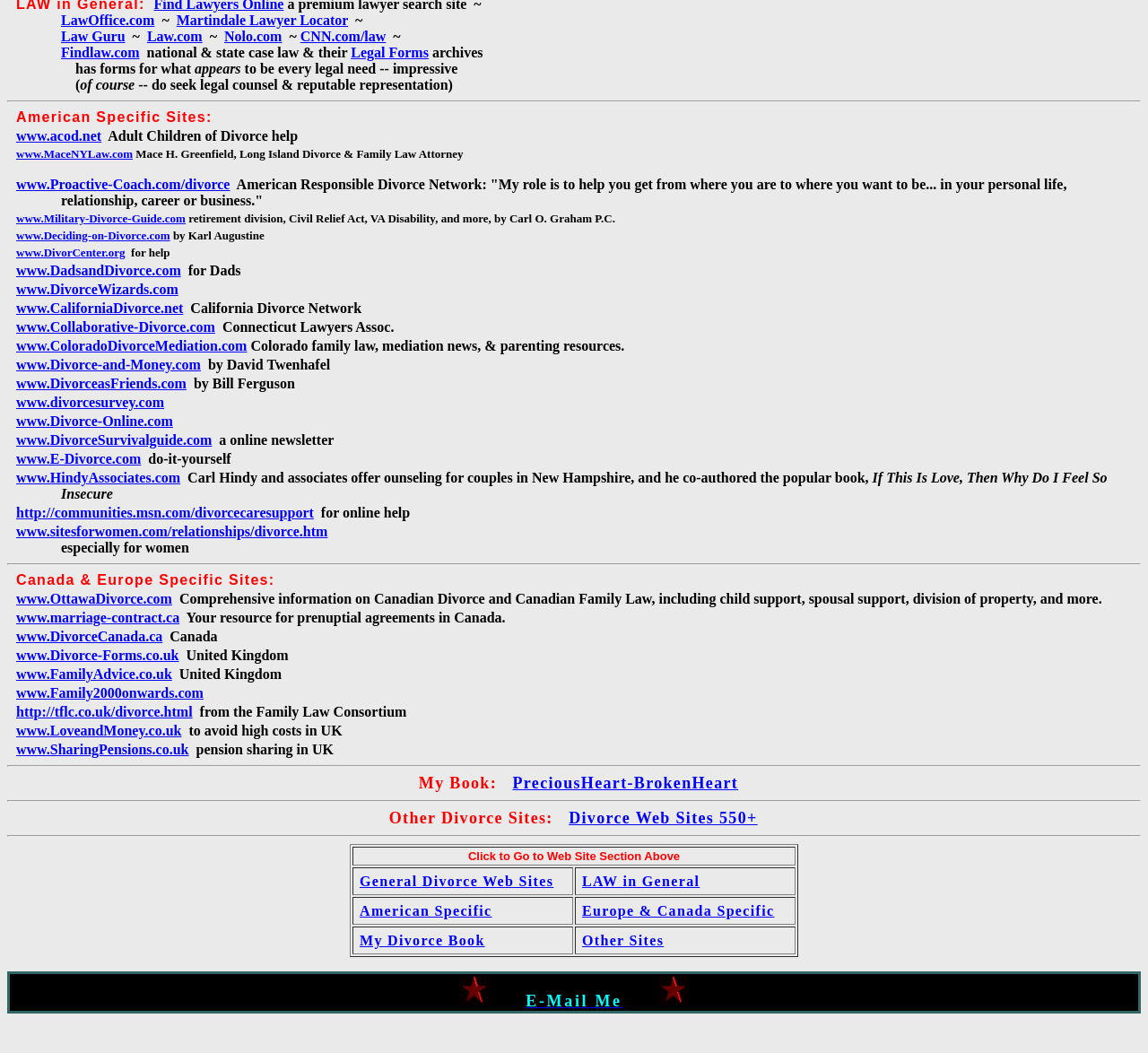For the given element description Europe & Canada Specific, determine the bounding box coordinates of the UI element. The coordinates should follow the format (top-left x, top-left y, bottom-right x, bottom-right y) and be within the range of 0 to 1.

[0.507, 0.858, 0.675, 0.872]